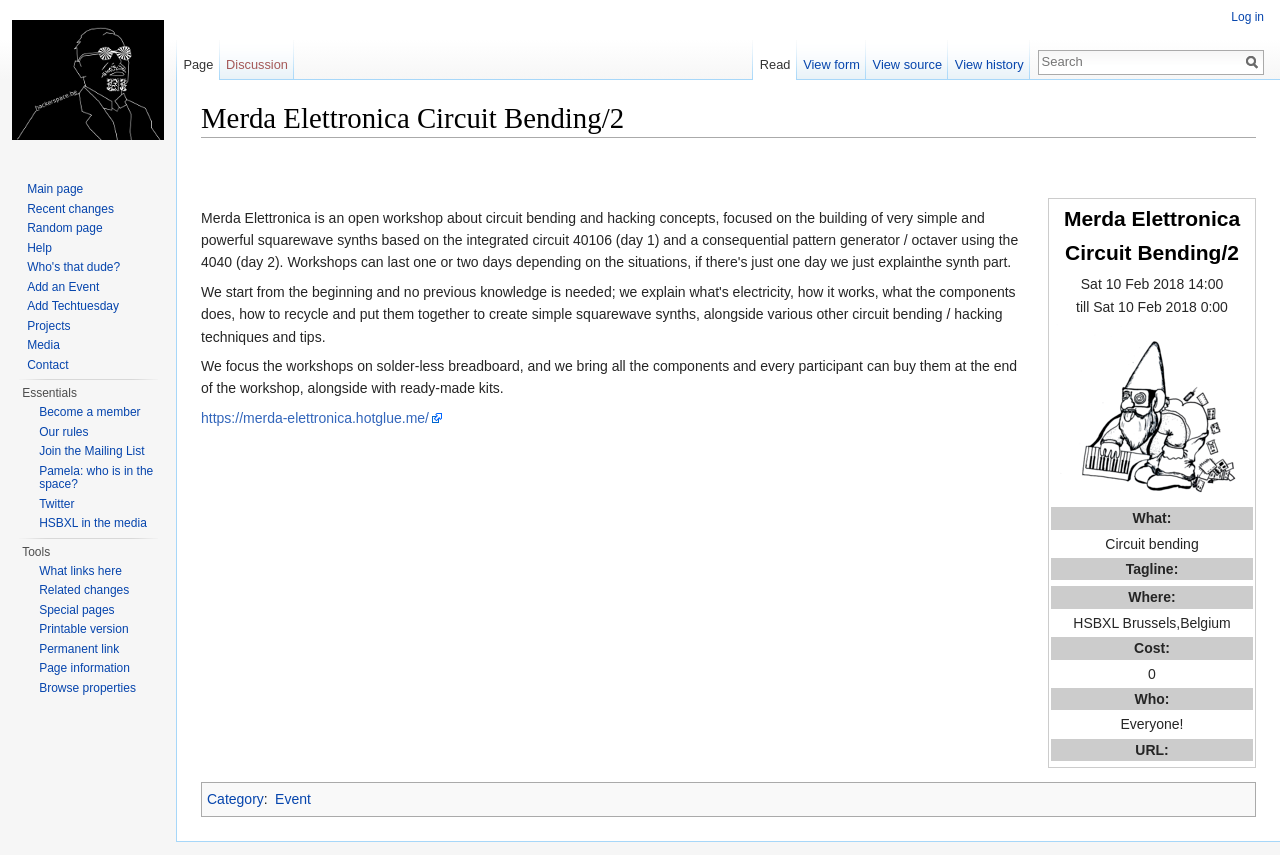Identify the bounding box coordinates of the specific part of the webpage to click to complete this instruction: "Search for something".

[0.812, 0.06, 0.969, 0.084]